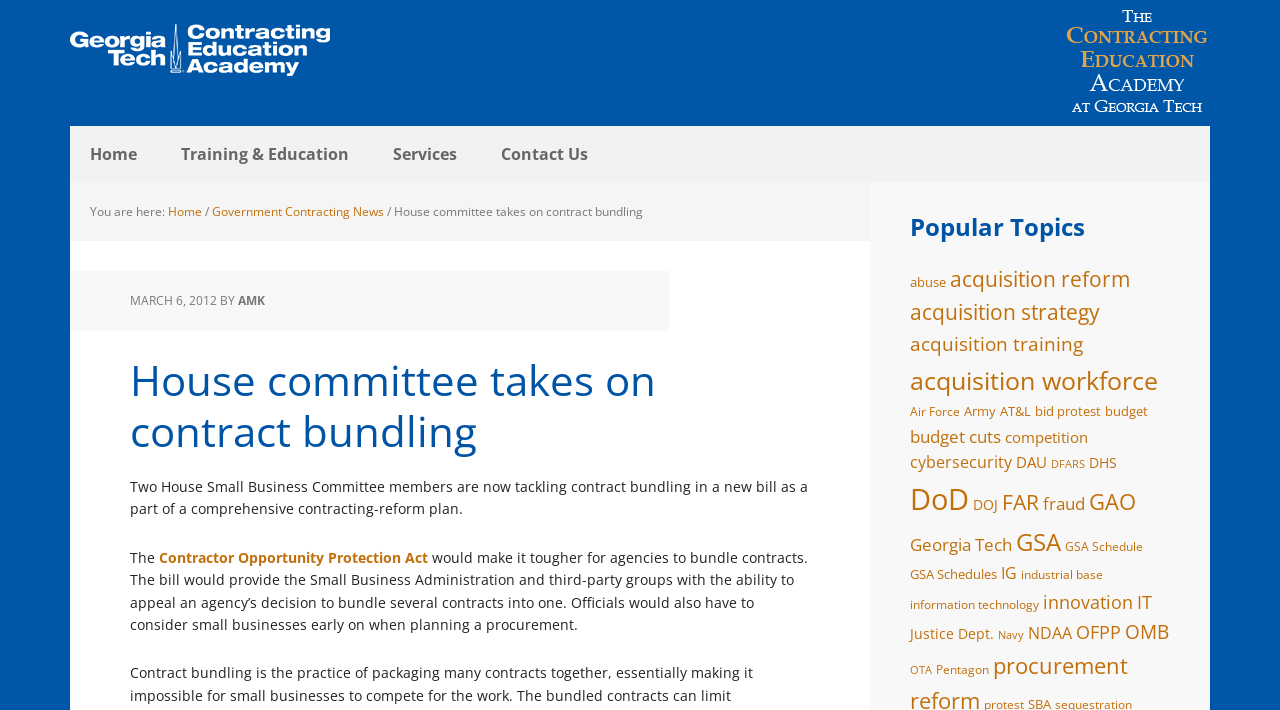Respond with a single word or phrase:
Who wrote the news article?

AMK